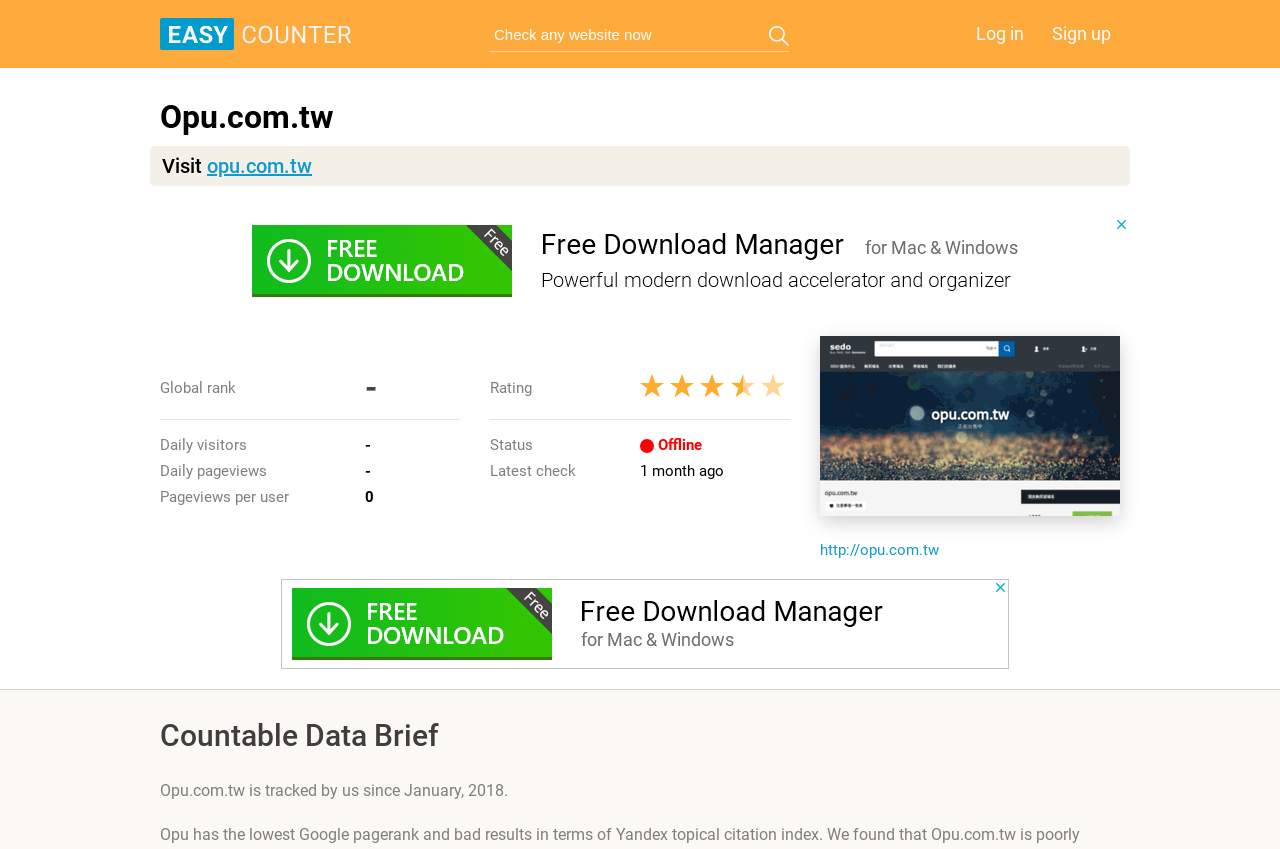Answer the question below using just one word or a short phrase: 
What is the pageviews per user of opu.com.tw?

0